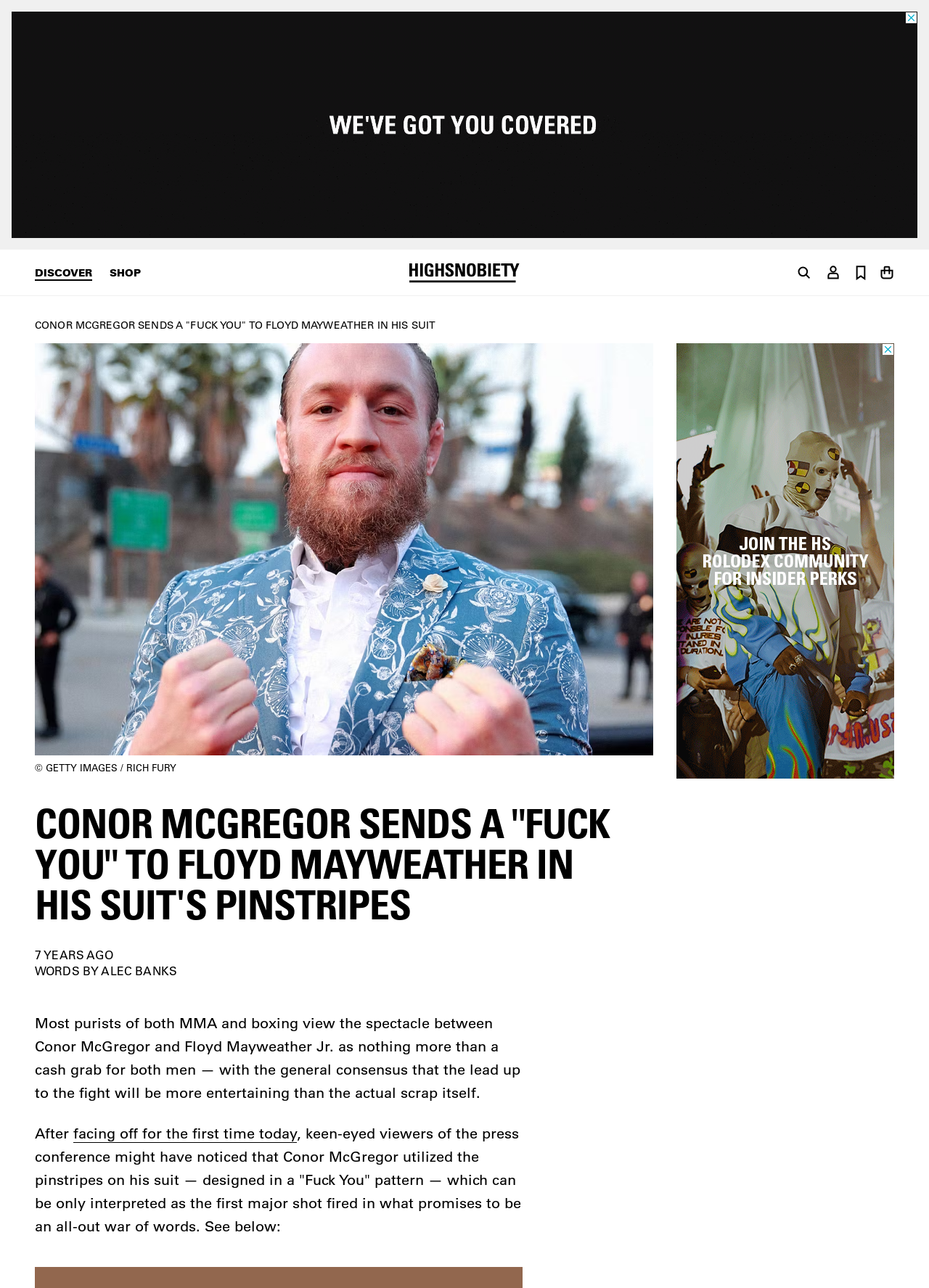Can you find the bounding box coordinates for the UI element given this description: "Print Print"? Provide the coordinates as four float numbers between 0 and 1: [left, top, right, bottom].

None